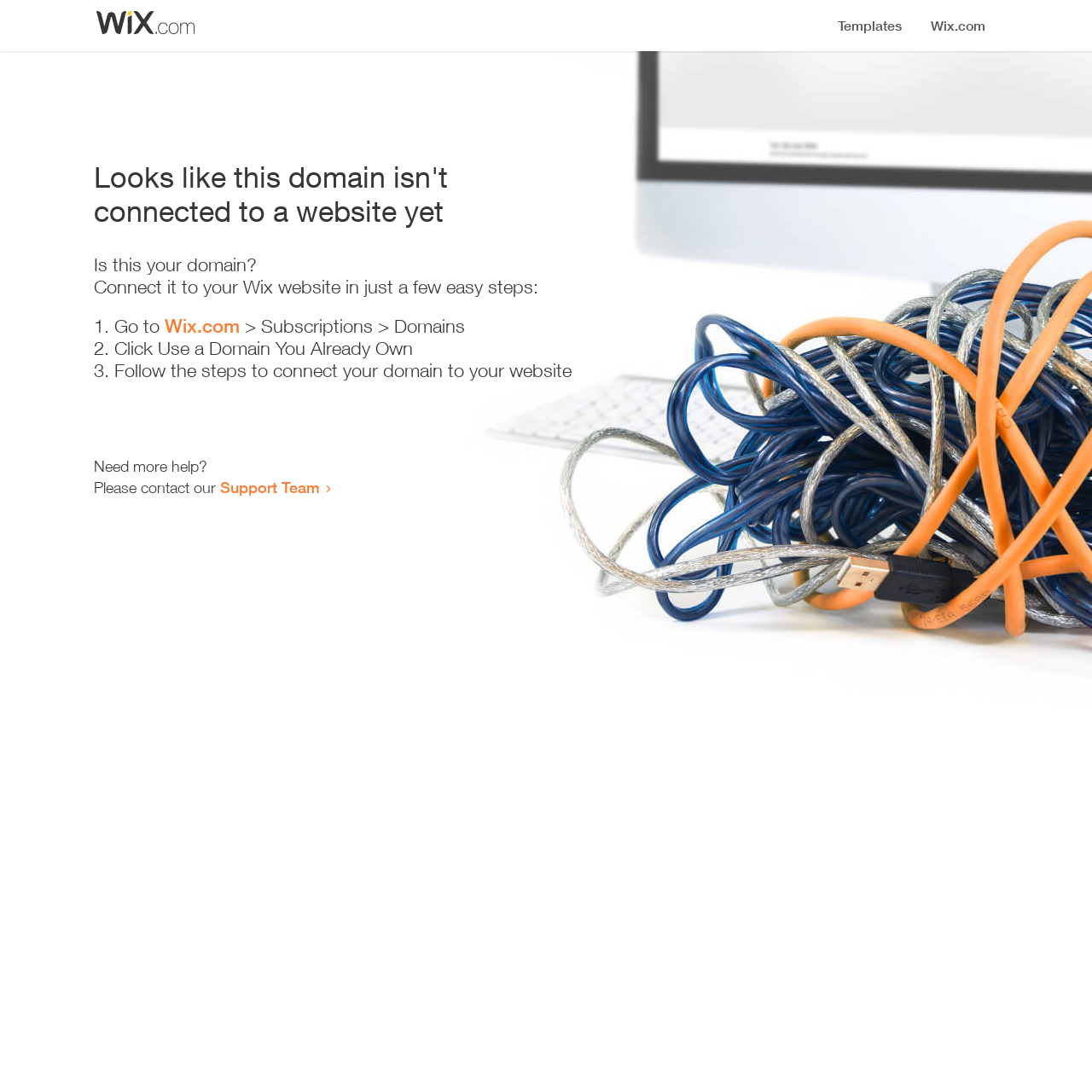What is the current status of the domain?
Based on the image, answer the question in a detailed manner.

Based on the heading 'Looks like this domain isn't connected to a website yet', it is clear that the domain is not currently connected to a website.